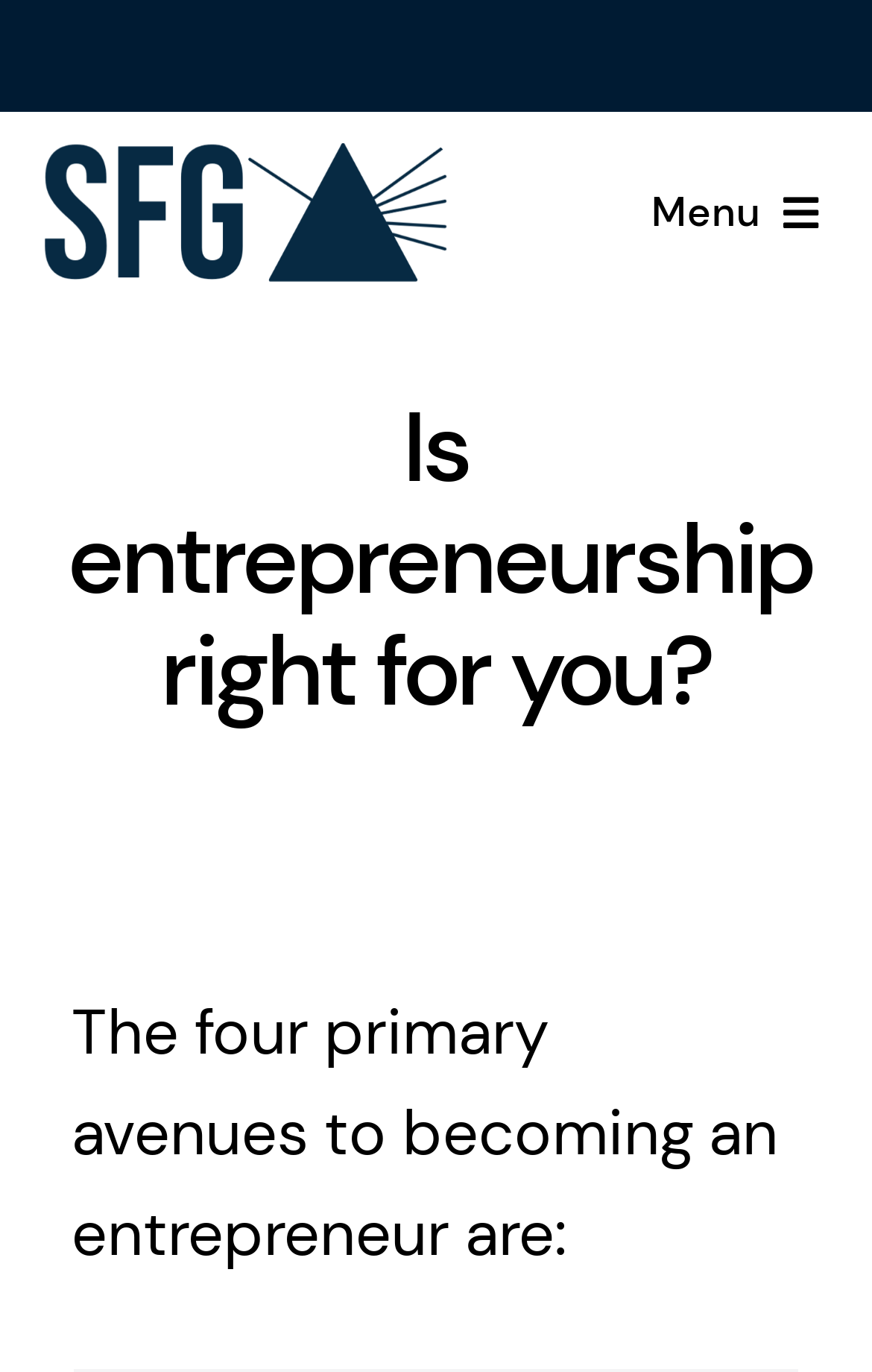What is the logo of the company? Please answer the question using a single word or phrase based on the image.

Spectrum Franchise Group Logo